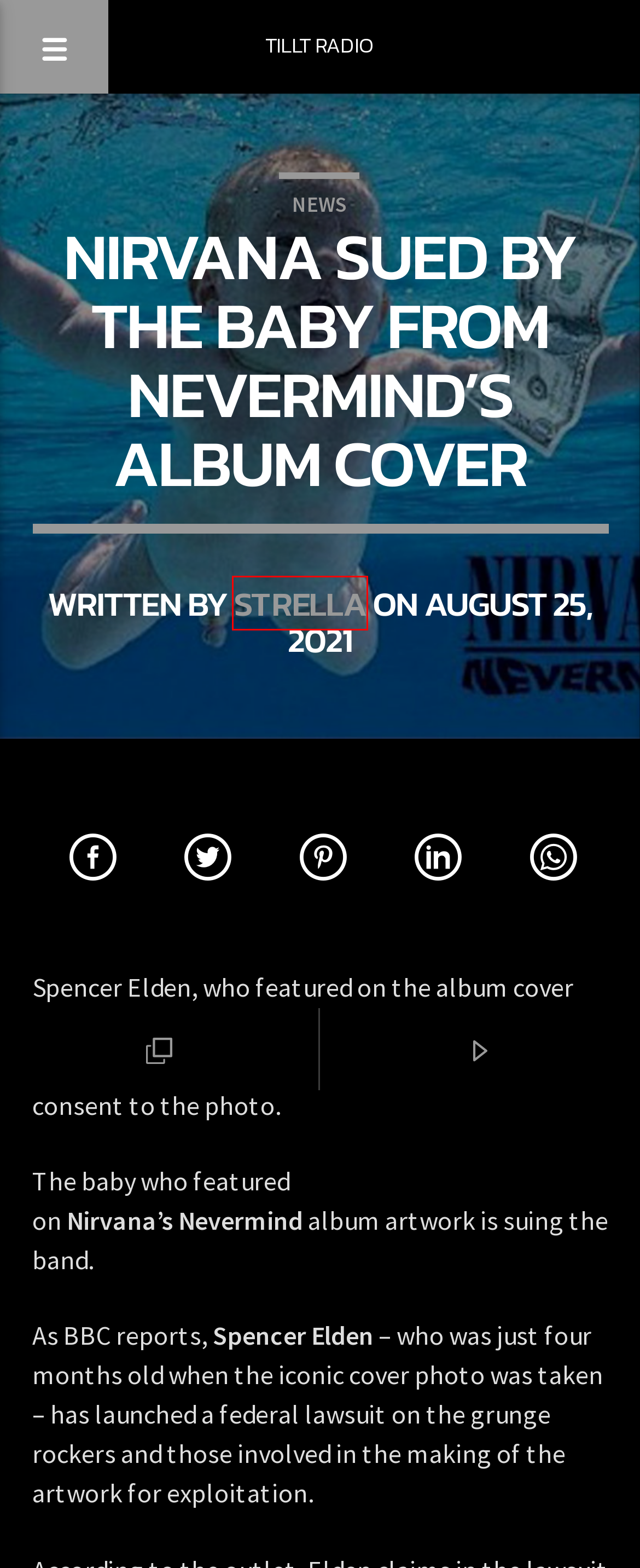You have a screenshot of a webpage with a red bounding box around a UI element. Determine which webpage description best matches the new webpage that results from clicking the element in the bounding box. Here are the candidates:
A. The best music documentaries – Tillt Radio
B. Exhibition – Tillt Radio
C. Strella – Tillt Radio
D. Ekspozitë: MË I MIRË ISH VARRI SESA MOS ME DITË – Tillt Radio
E. New ”Miles Kane – Don’t Let It Get You Down” – Tillt Radio
F. Music – Tillt Radio
G. News – Tillt Radio
H. Tillt Radio – Online Radio – Podcast – News

C